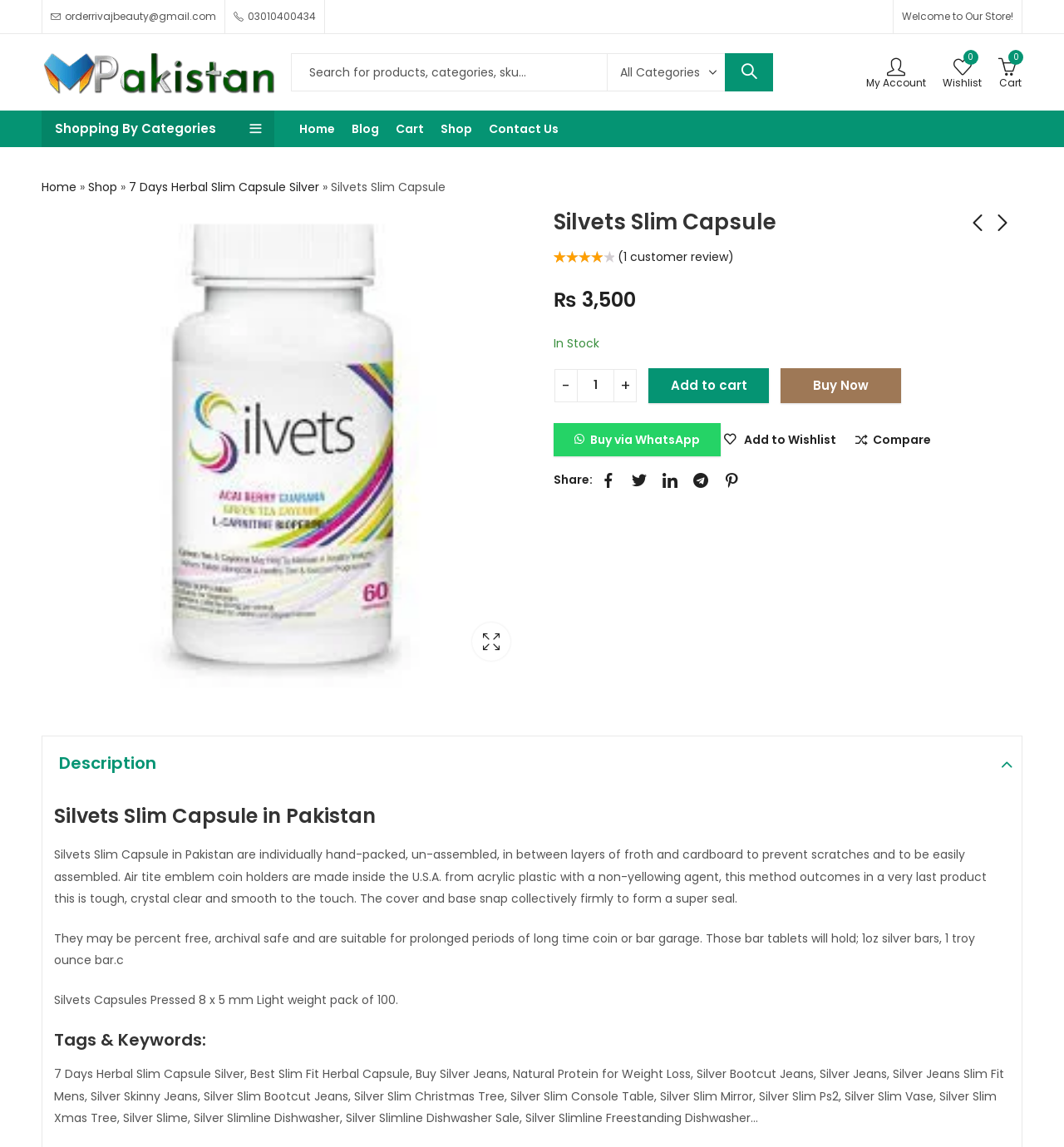Extract the main heading from the webpage content.

Silvets Slim Capsule